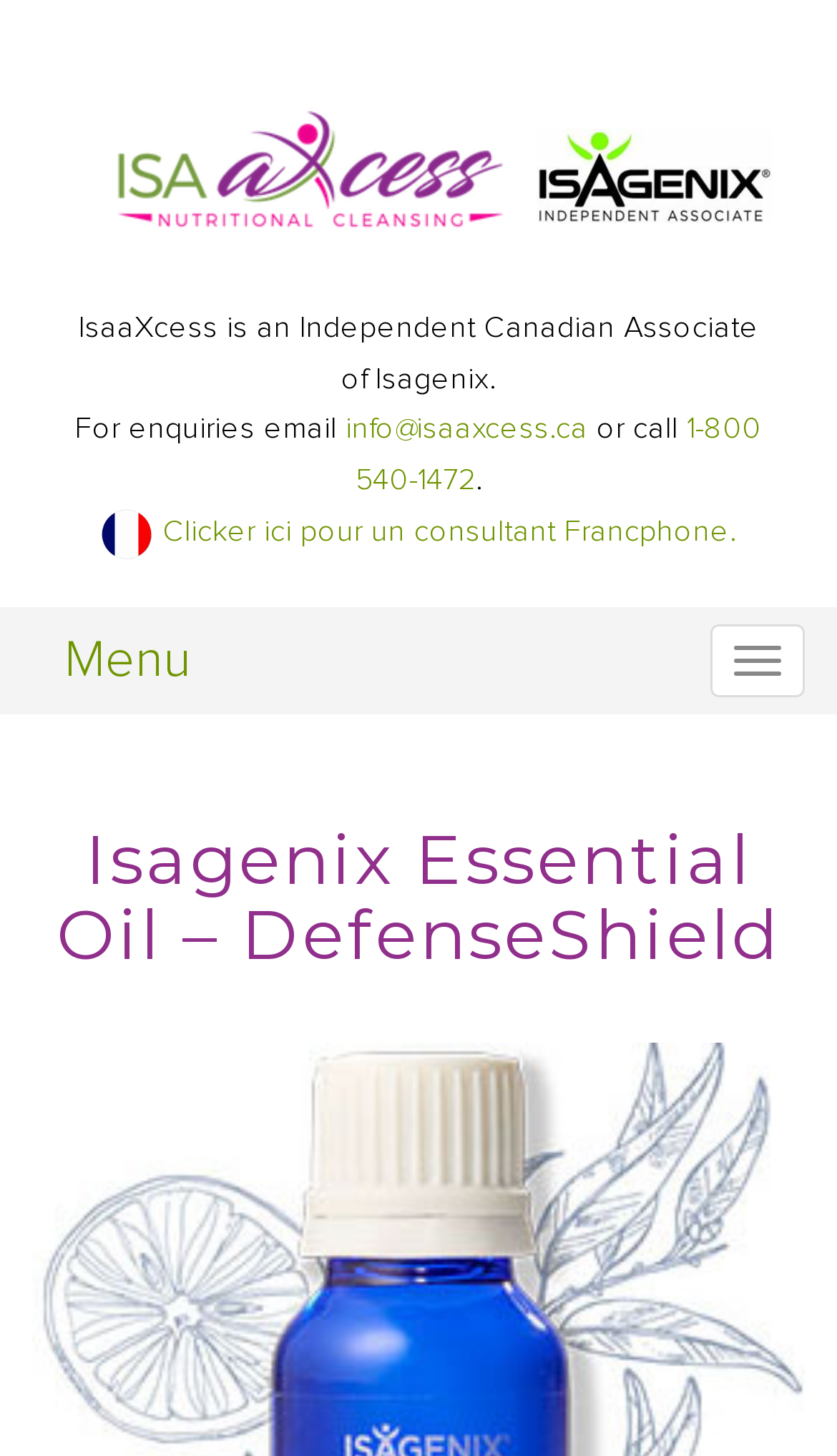Locate the UI element described by Menu and provide its bounding box coordinates. Use the format (top-left x, top-left y, bottom-right x, bottom-right y) with all values as floating point numbers between 0 and 1.

[0.038, 0.417, 0.267, 0.491]